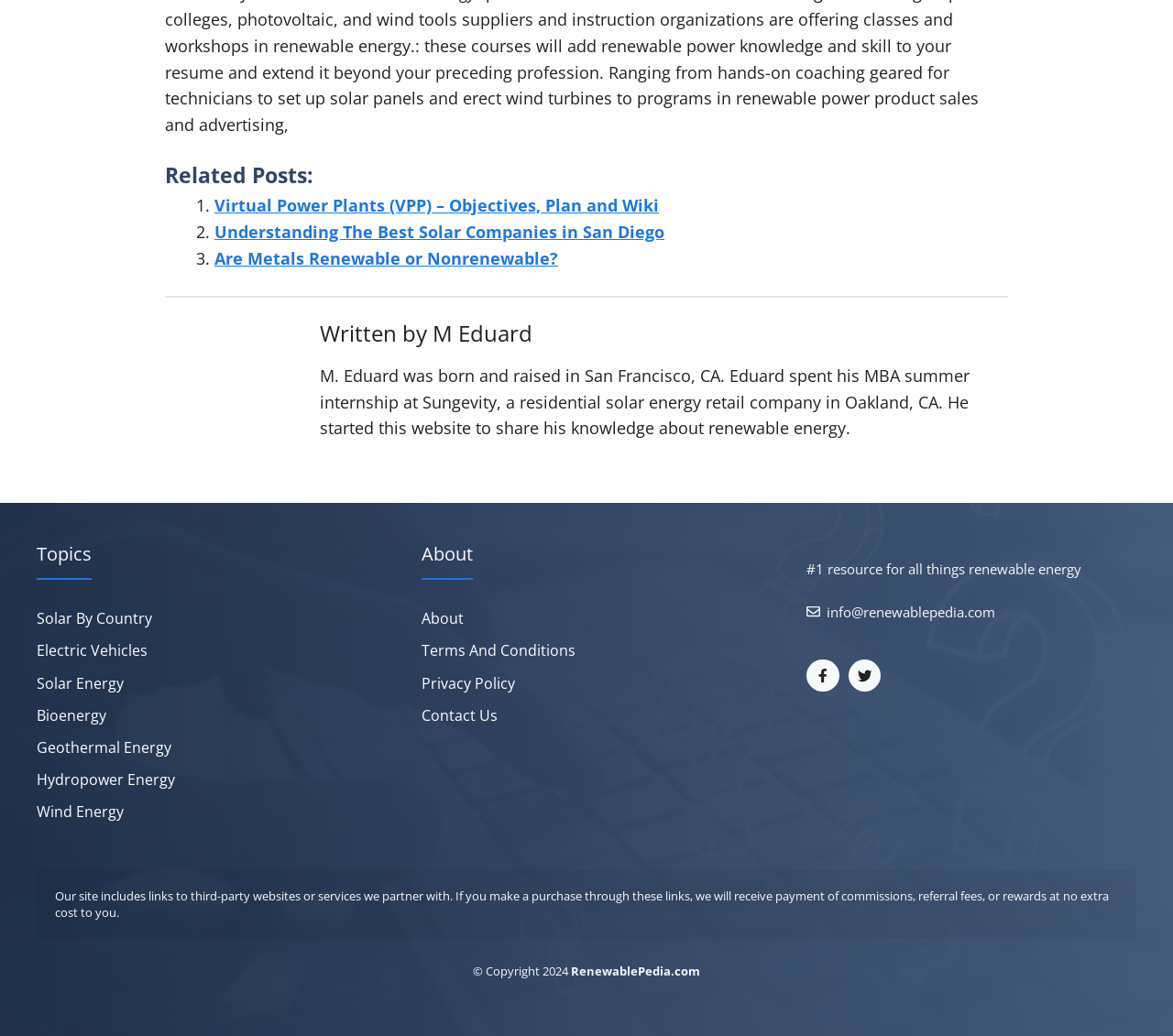Answer the question below with a single word or a brief phrase: 
What is the purpose of the website?

Share knowledge about renewable energy